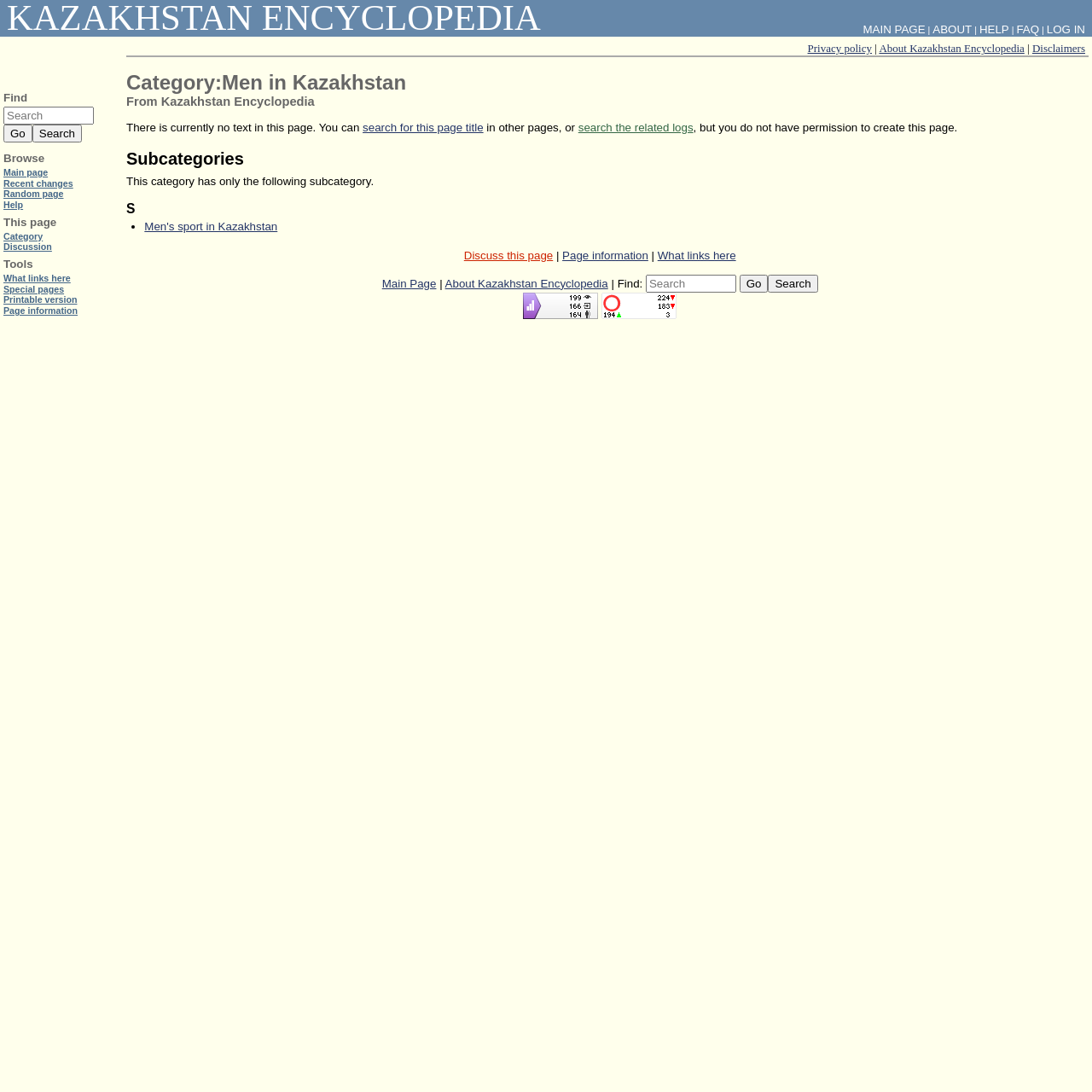How many links are there in the 'This page' section?
Please answer the question with as much detail and depth as you can.

The number of links in the 'This page' section can be determined by looking at the section 'This page' which lists four links, 'Category', 'Discussion', 'Page information', and ' Printable version', indicating that there are four links in this section.